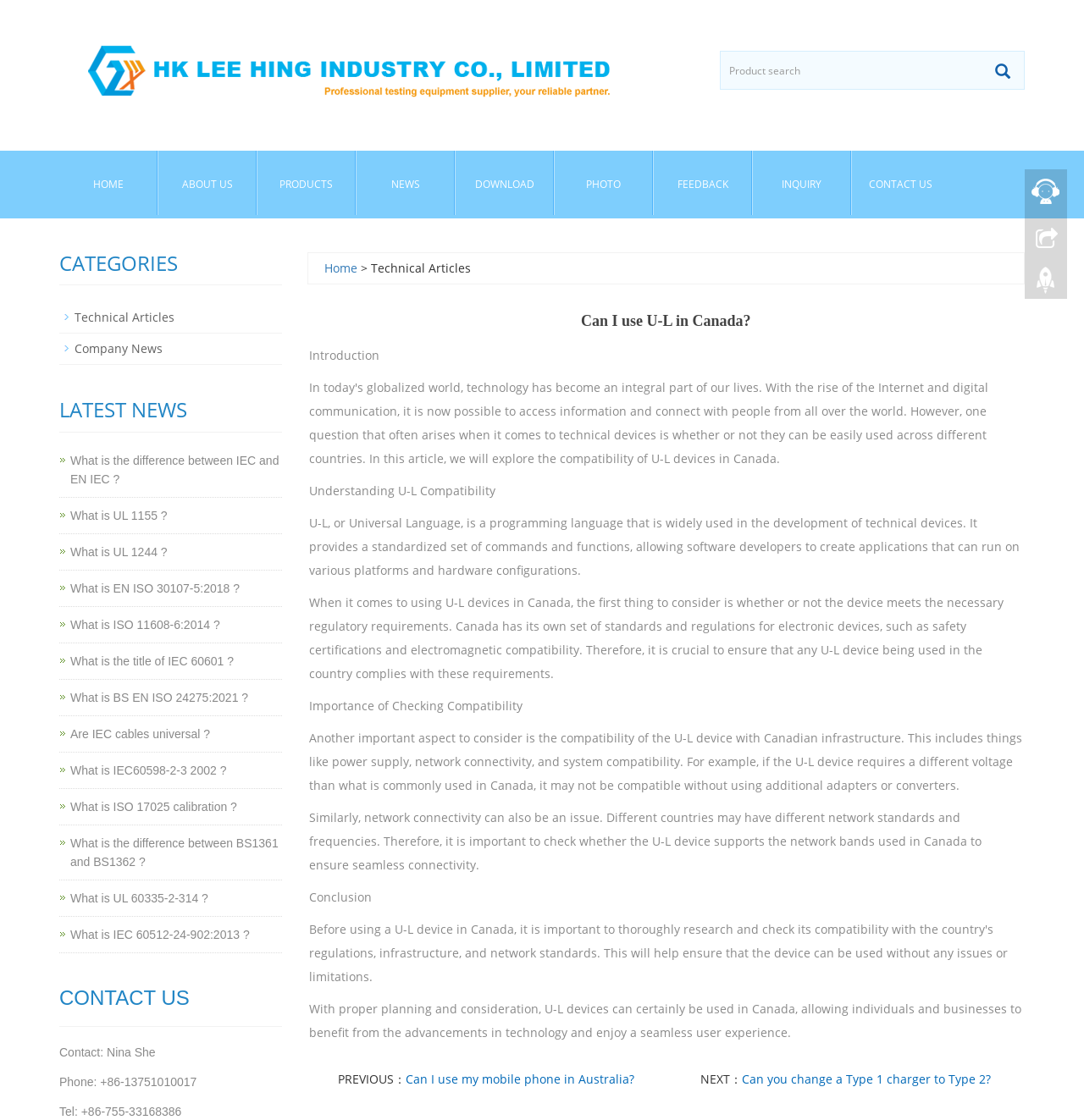Look at the image and answer the question in detail:
What is U-L?

Based on the webpage content, U-L is mentioned as a programming language that is widely used in the development of technical devices. It provides a standardized set of commands and functions, allowing software developers to create applications that can run on various platforms and hardware configurations.